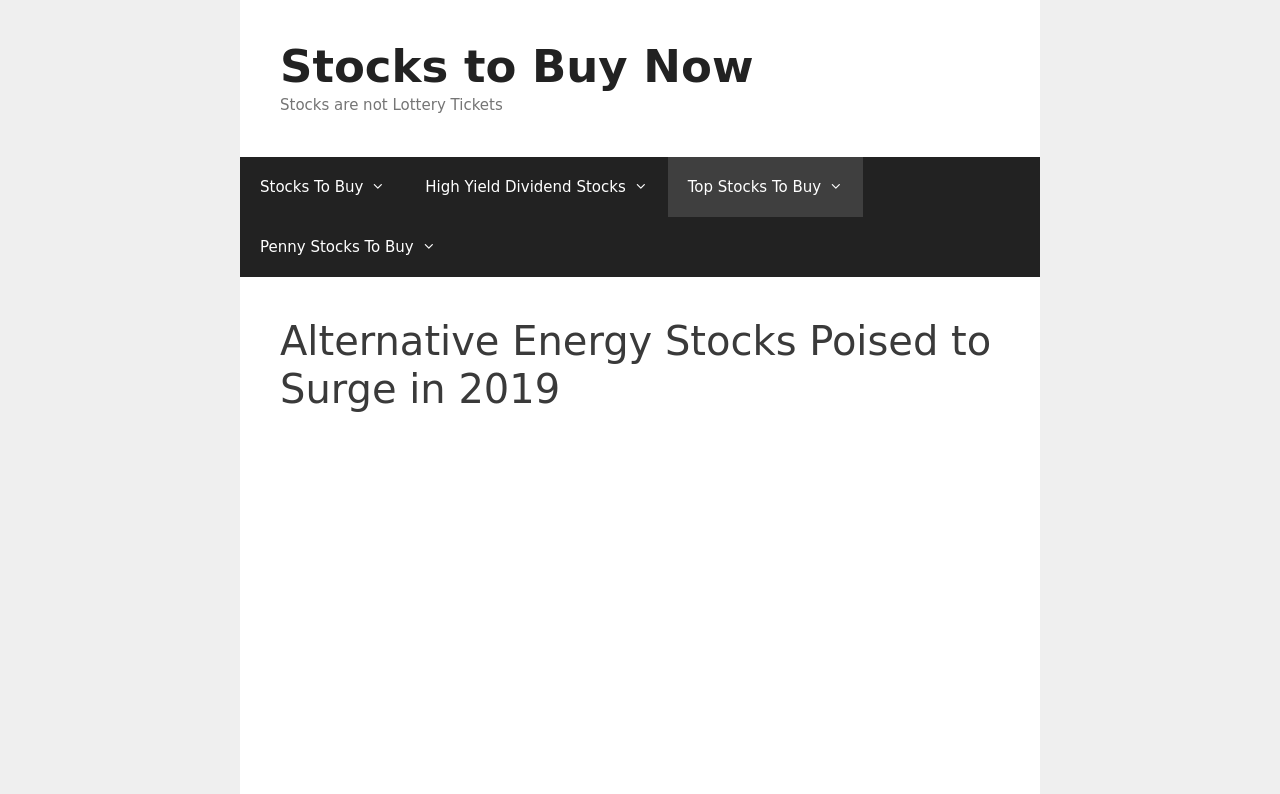Provide your answer to the question using just one word or phrase: Are there any subheadings on the webpage?

No